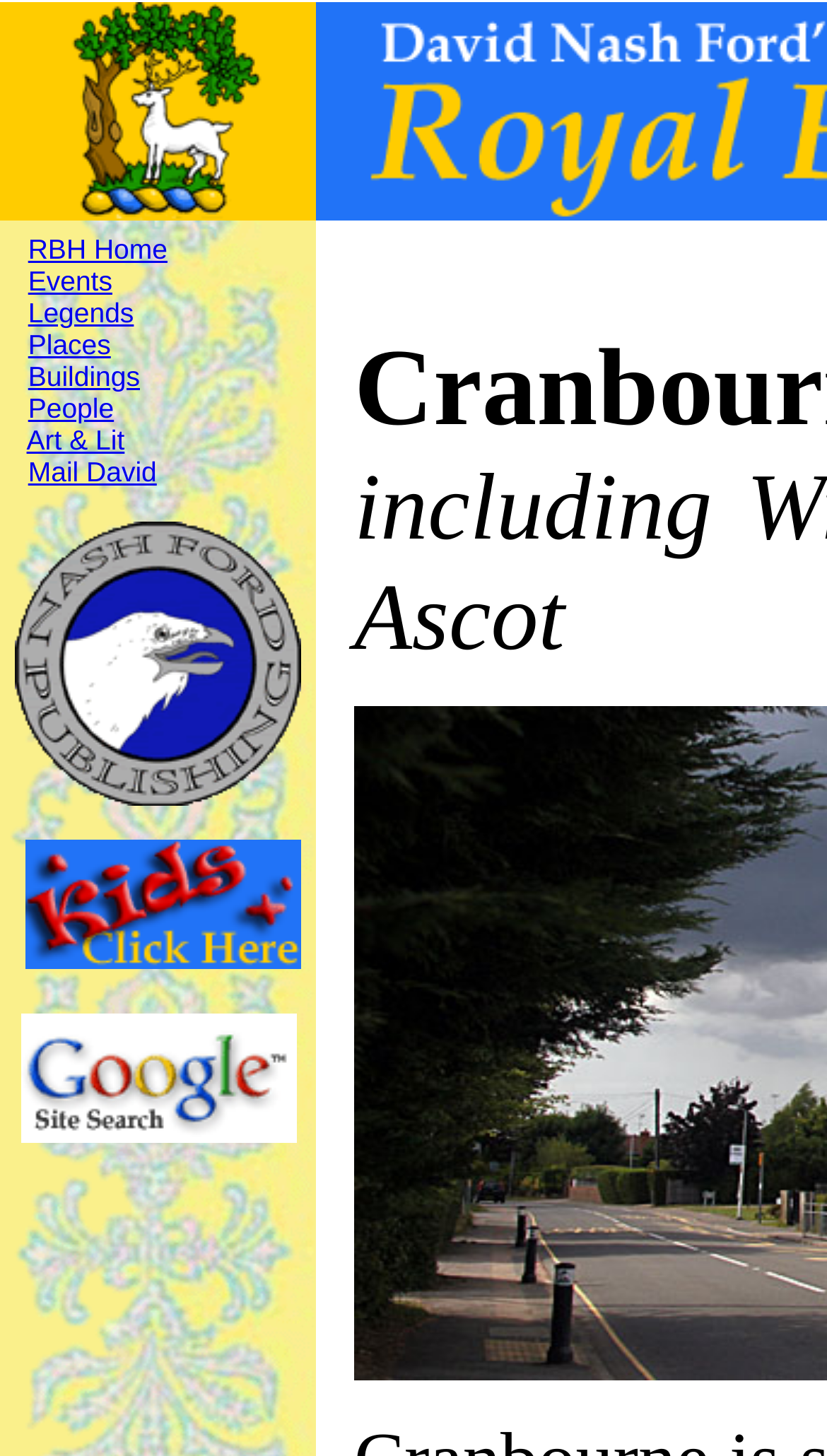Identify the bounding box coordinates of the element to click to follow this instruction: 'Click RBH Home'. Ensure the coordinates are four float values between 0 and 1, provided as [left, top, right, bottom].

[0.034, 0.16, 0.203, 0.182]